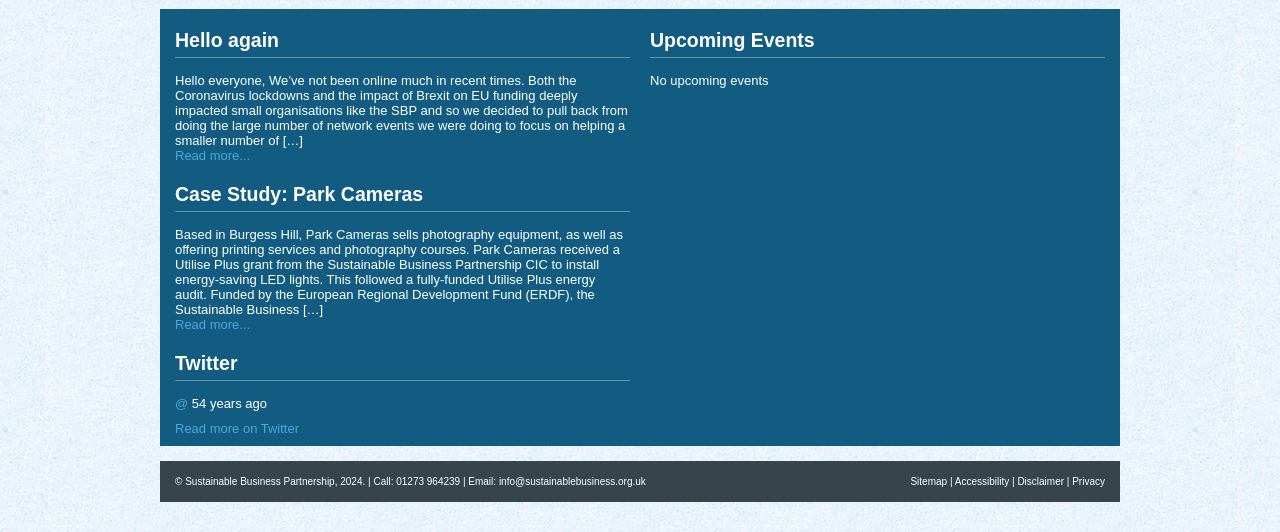Highlight the bounding box coordinates of the element that should be clicked to carry out the following instruction: "Contact the Sustainable Business Partnership via email". The coordinates must be given as four float numbers ranging from 0 to 1, i.e., [left, top, right, bottom].

[0.39, 0.895, 0.505, 0.916]